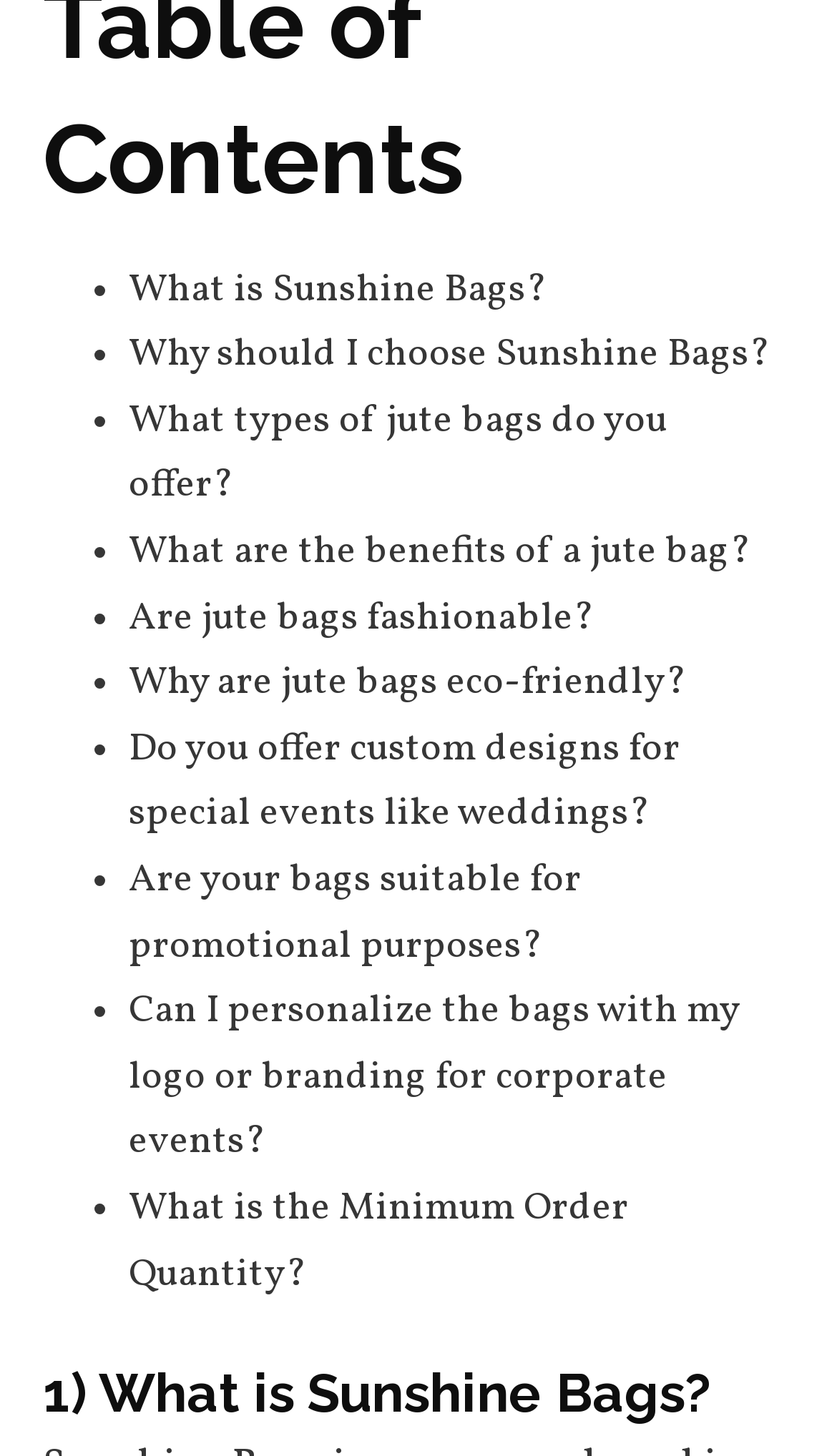Please specify the bounding box coordinates of the area that should be clicked to accomplish the following instruction: "Check if jute bags are suitable for promotional purposes". The coordinates should consist of four float numbers between 0 and 1, i.e., [left, top, right, bottom].

[0.154, 0.586, 0.695, 0.668]